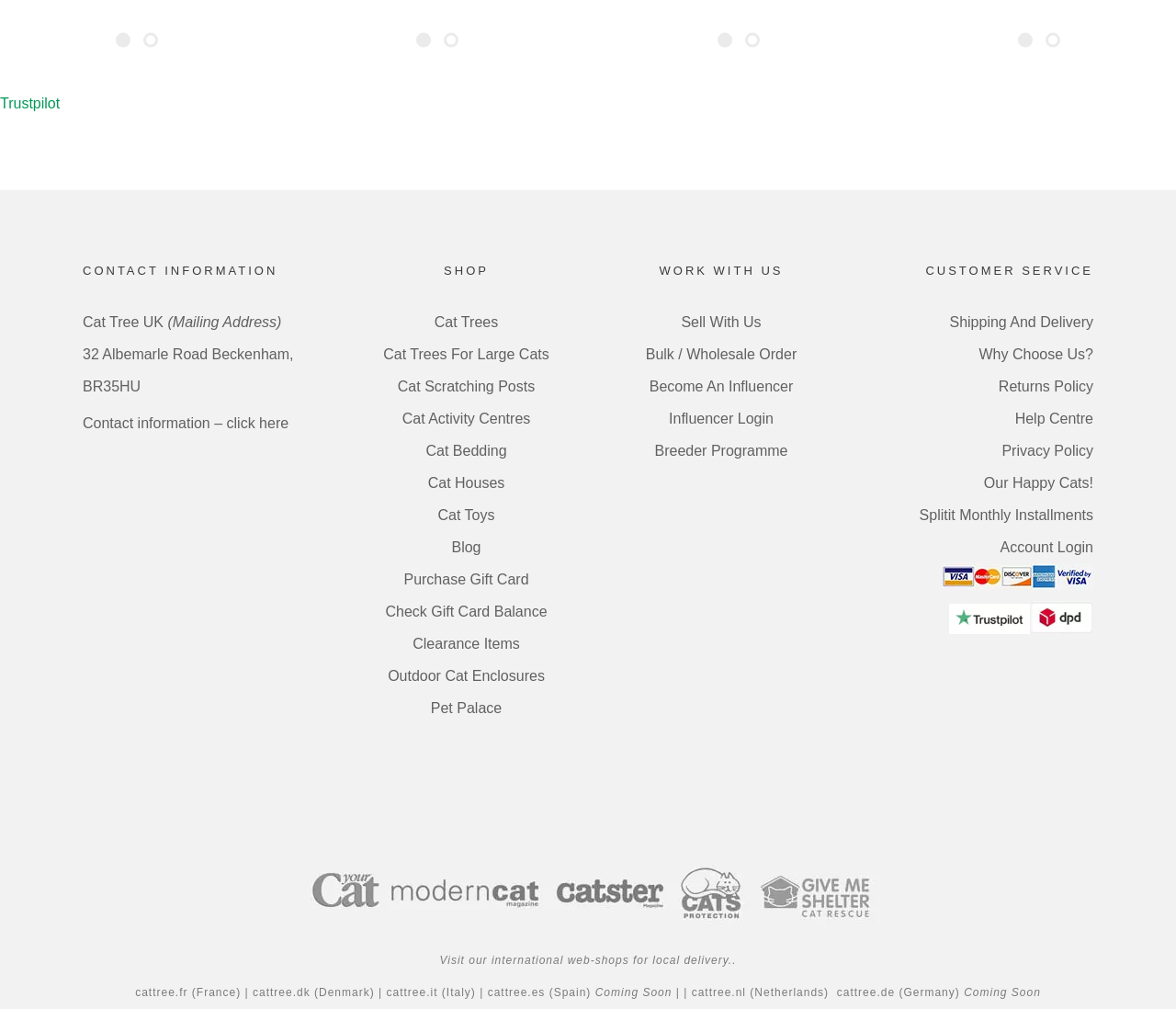Locate the bounding box coordinates of the element I should click to achieve the following instruction: "Visit our French web-shop".

[0.115, 0.977, 0.16, 0.99]